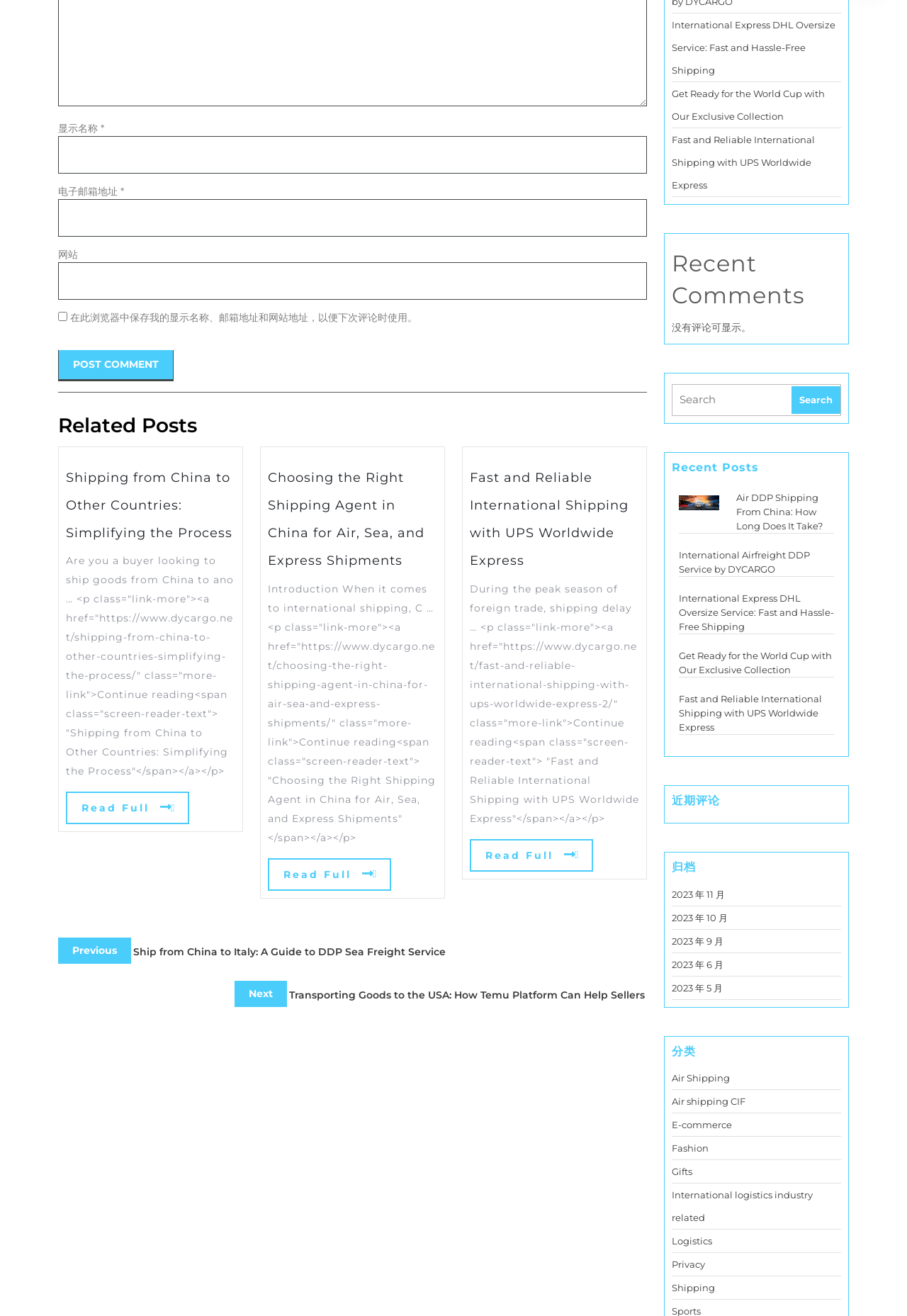With reference to the screenshot, provide a detailed response to the question below:
What is the function of the checkbox '在此浏览器中保存我的显示名称、邮箱地址和网站地址，以便下次评论时使用。'?

The checkbox '在此浏览器中保存我的显示名称、邮箱地址和网站地址，以便下次评论时使用。' allows users to save their display name, email address, and website address in the browser for future commenting purposes.